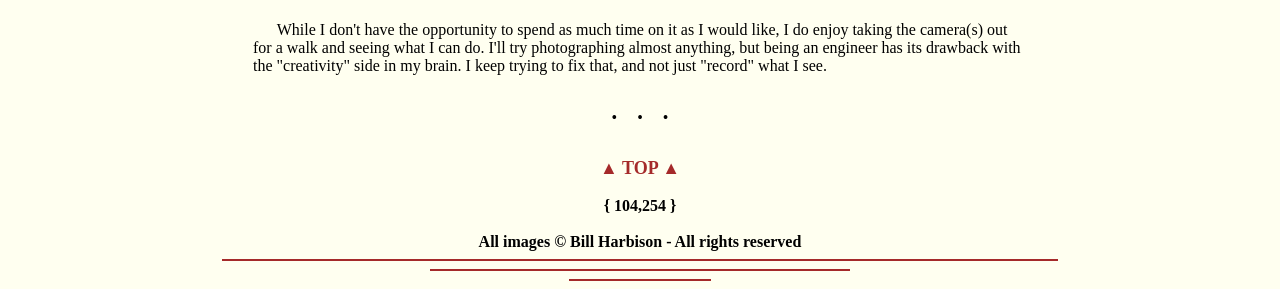Using details from the image, please answer the following question comprehensively:
What is the copyright statement on the page?

The copyright statement is explicitly stated on the page, indicating that all images are owned by Bill Harbison and all rights are reserved.